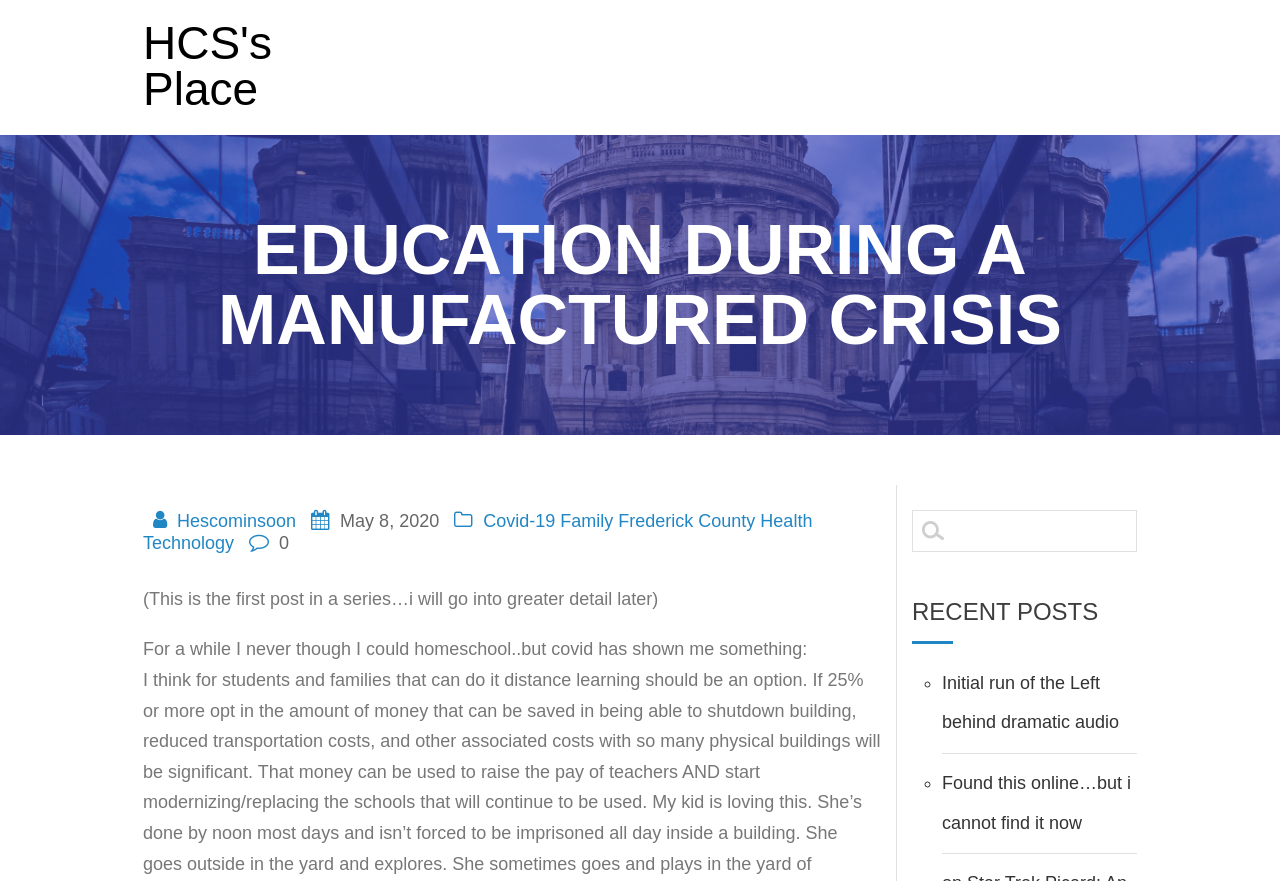Provide a comprehensive caption for the webpage.

The webpage is about education during a manufactured crisis, specifically focusing on homeschooling and distance learning. At the top, there is a heading that reads "EDUCATION DURING A MANUFACTURED CRISIS" in a prominent position. Below this heading, there are several links to related topics, including "Hescominsoon", "Covid-19", "Family", "Frederick County", "Health", and "Technology", which are arranged horizontally and take up a significant portion of the page.

To the right of these links, there is a search bar with a label "Search for:" and a text box where users can input their search queries. Above the search bar, there is a heading that reads "RECENT POSTS". Below this heading, there is a list of recent posts, marked with bullet points, including "Initial run of the Left behind dramatic audio" and "Found this online…but i cannot find it now".

The main content of the page is a series of paragraphs that discuss the author's thoughts on homeschooling and distance learning. The first paragraph mentions that this is the first post in a series and that the author will go into greater detail later. The second paragraph expresses the author's surprise at being able to homeschool due to the COVID-19 pandemic. The third paragraph presents an argument for distance learning, citing potential cost savings and the possibility of raising teacher pay and modernizing schools.

At the top-right corner of the page, there is a link to "HCS's Place", which appears to be the title of the webpage or the author's name.